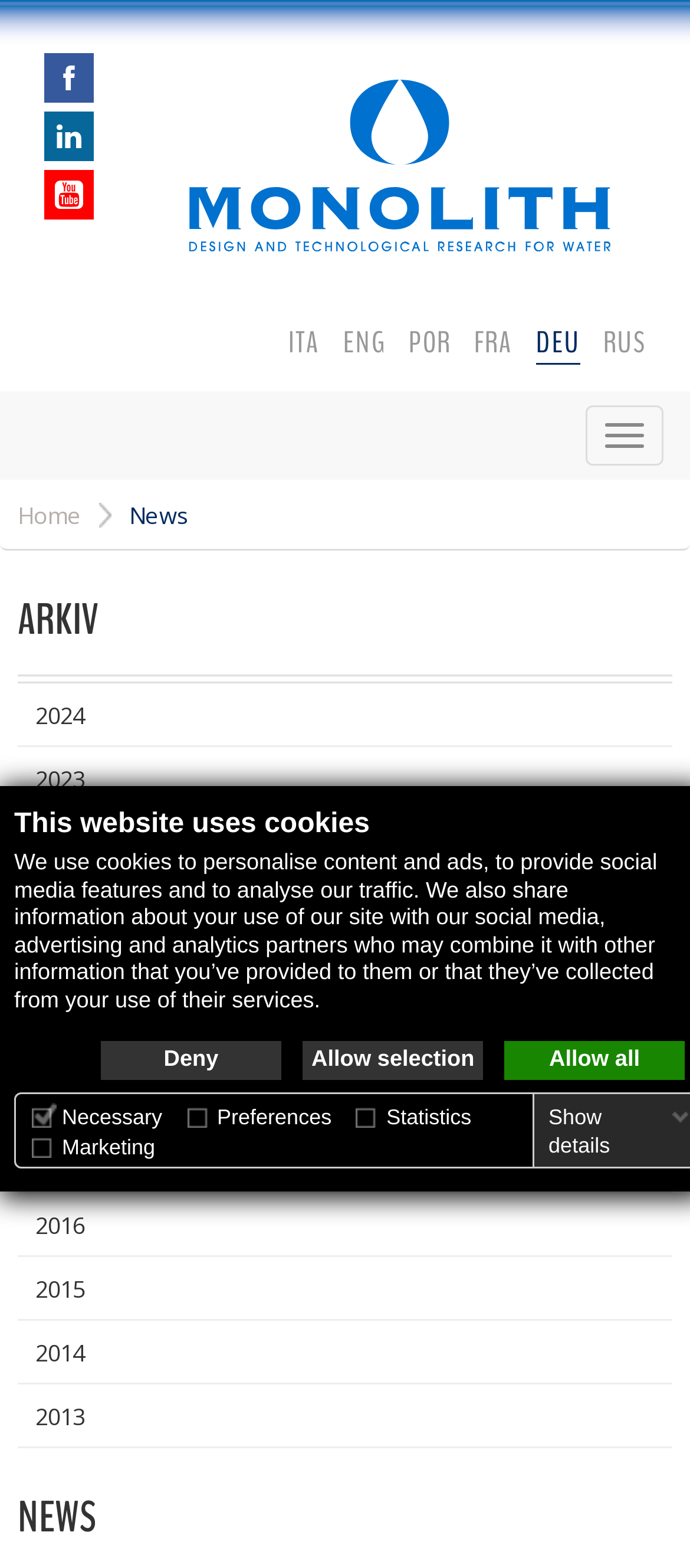Please predict the bounding box coordinates of the element's region where a click is necessary to complete the following instruction: "Click the ENG link". The coordinates should be represented by four float numbers between 0 and 1, i.e., [left, top, right, bottom].

[0.497, 0.205, 0.559, 0.231]